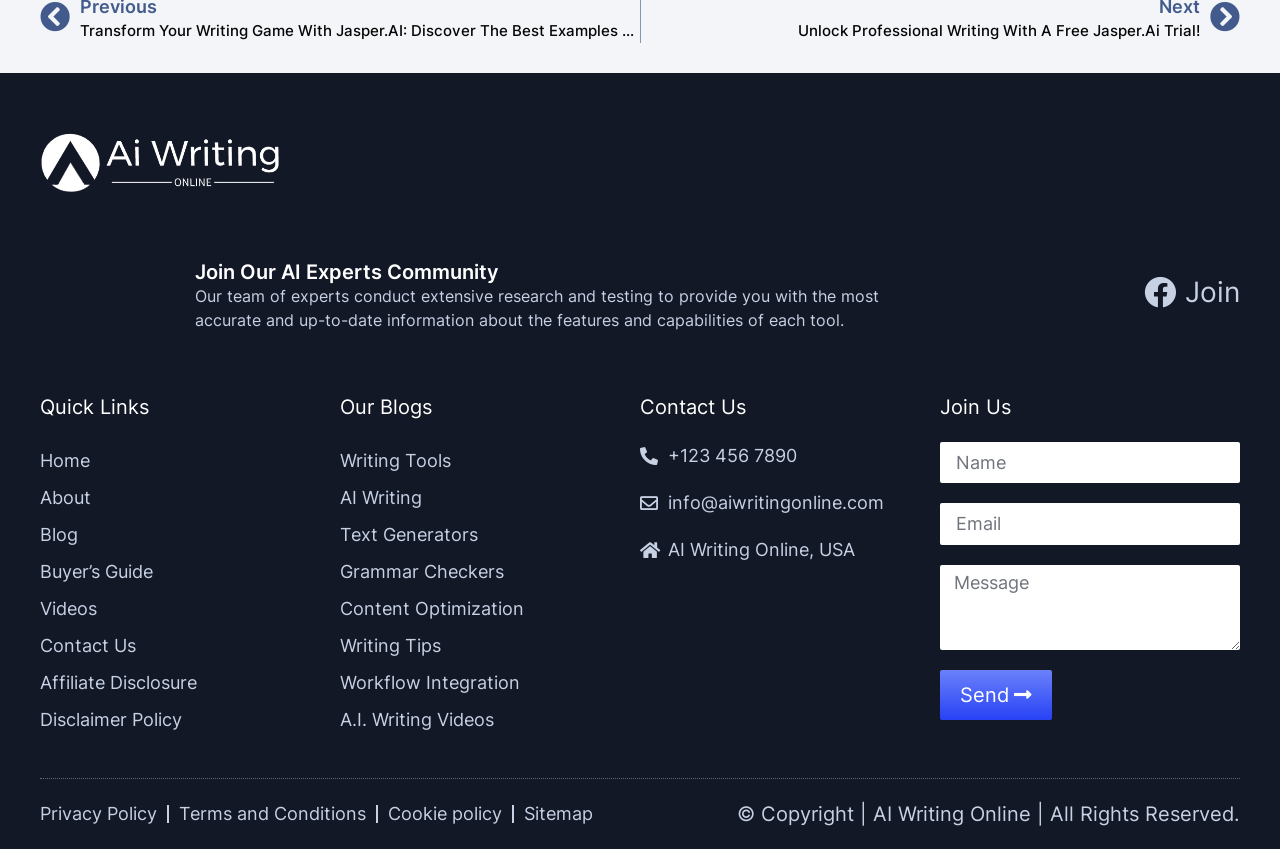What is the phone number to contact?
Respond with a short answer, either a single word or a phrase, based on the image.

+123 456 7890